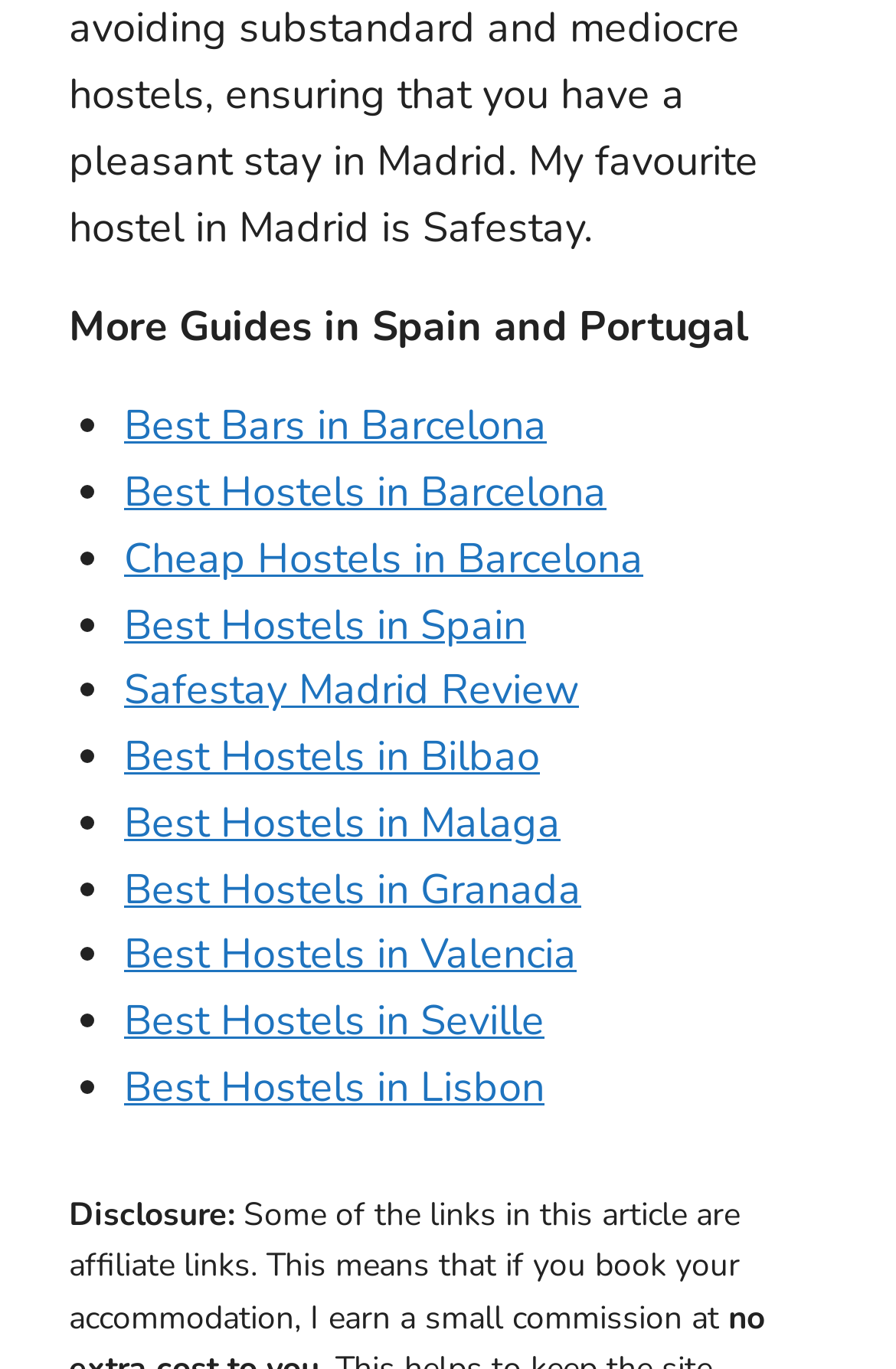Identify the bounding box of the HTML element described here: "Safestay Madrid Review". Provide the coordinates as four float numbers between 0 and 1: [left, top, right, bottom].

[0.138, 0.484, 0.646, 0.524]